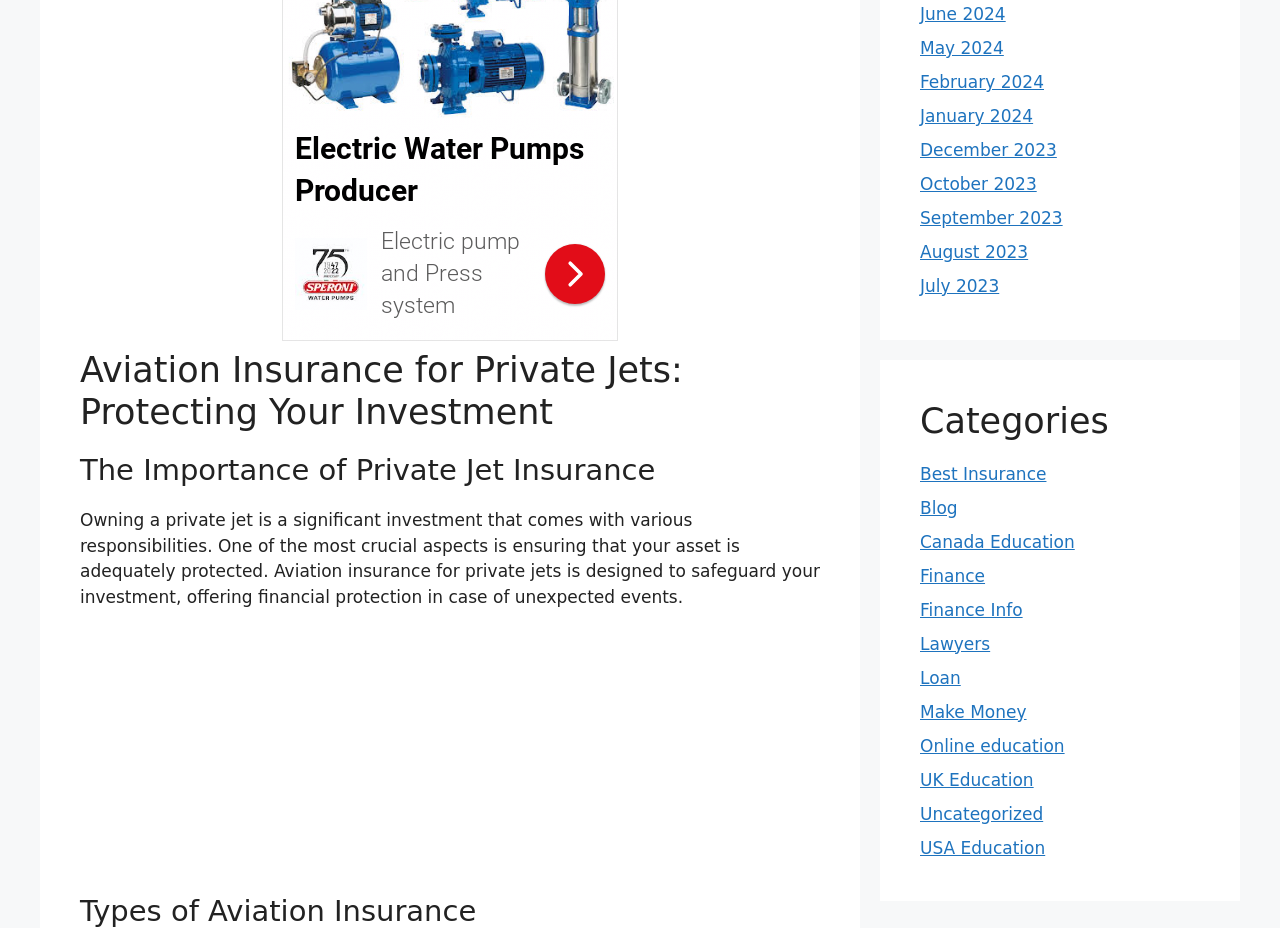Pinpoint the bounding box coordinates of the element you need to click to execute the following instruction: "View 'Aviation Insurance for Private Jets: Protecting Your Investment' article". The bounding box should be represented by four float numbers between 0 and 1, in the format [left, top, right, bottom].

[0.062, 0.377, 0.641, 0.467]